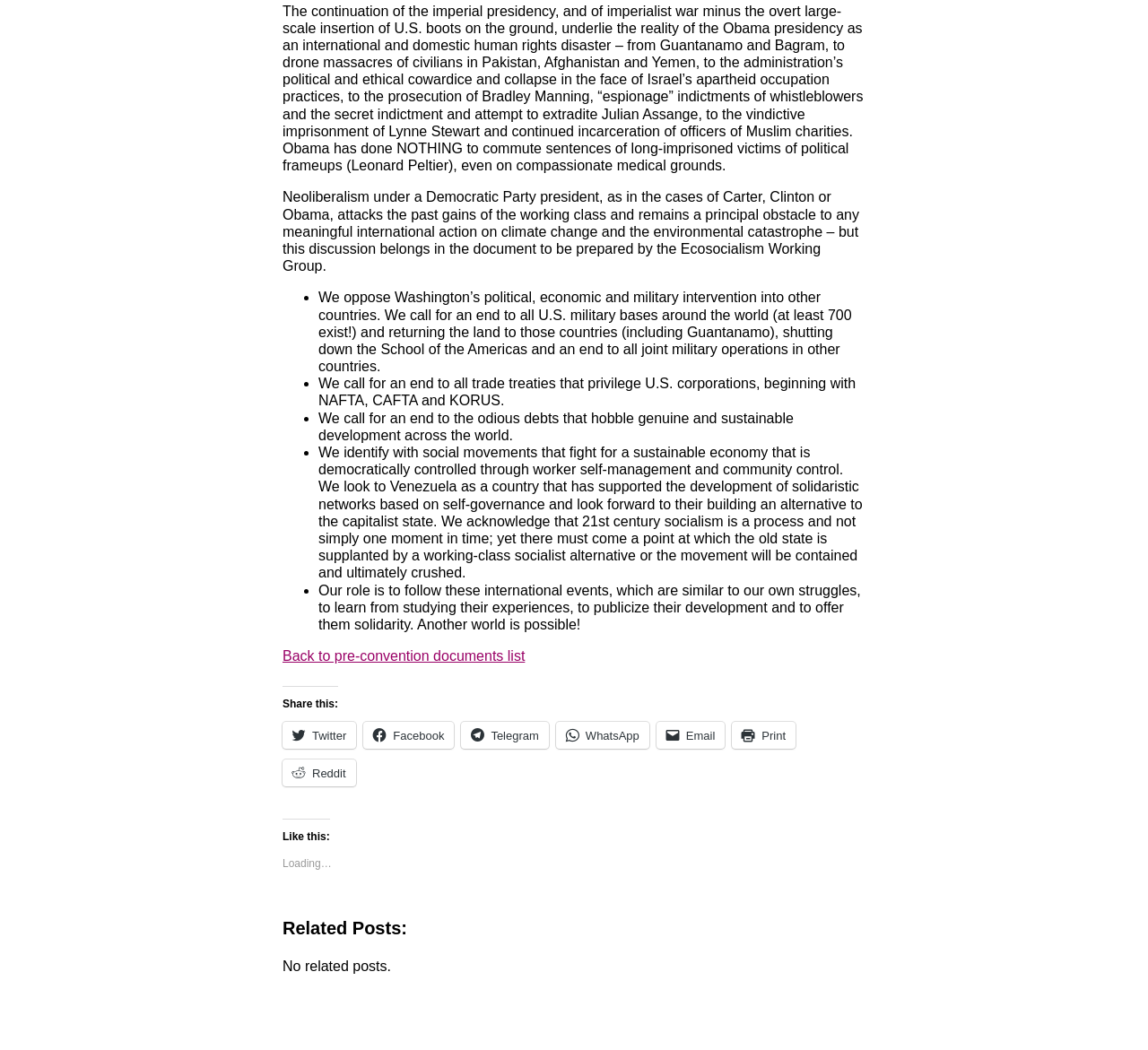Based on the image, provide a detailed and complete answer to the question: 
What is the topic of the 'Related Posts:' section?

The 'Related Posts:' section is empty, indicating that there are no related posts to the current content, as stated by the text 'No related posts.'